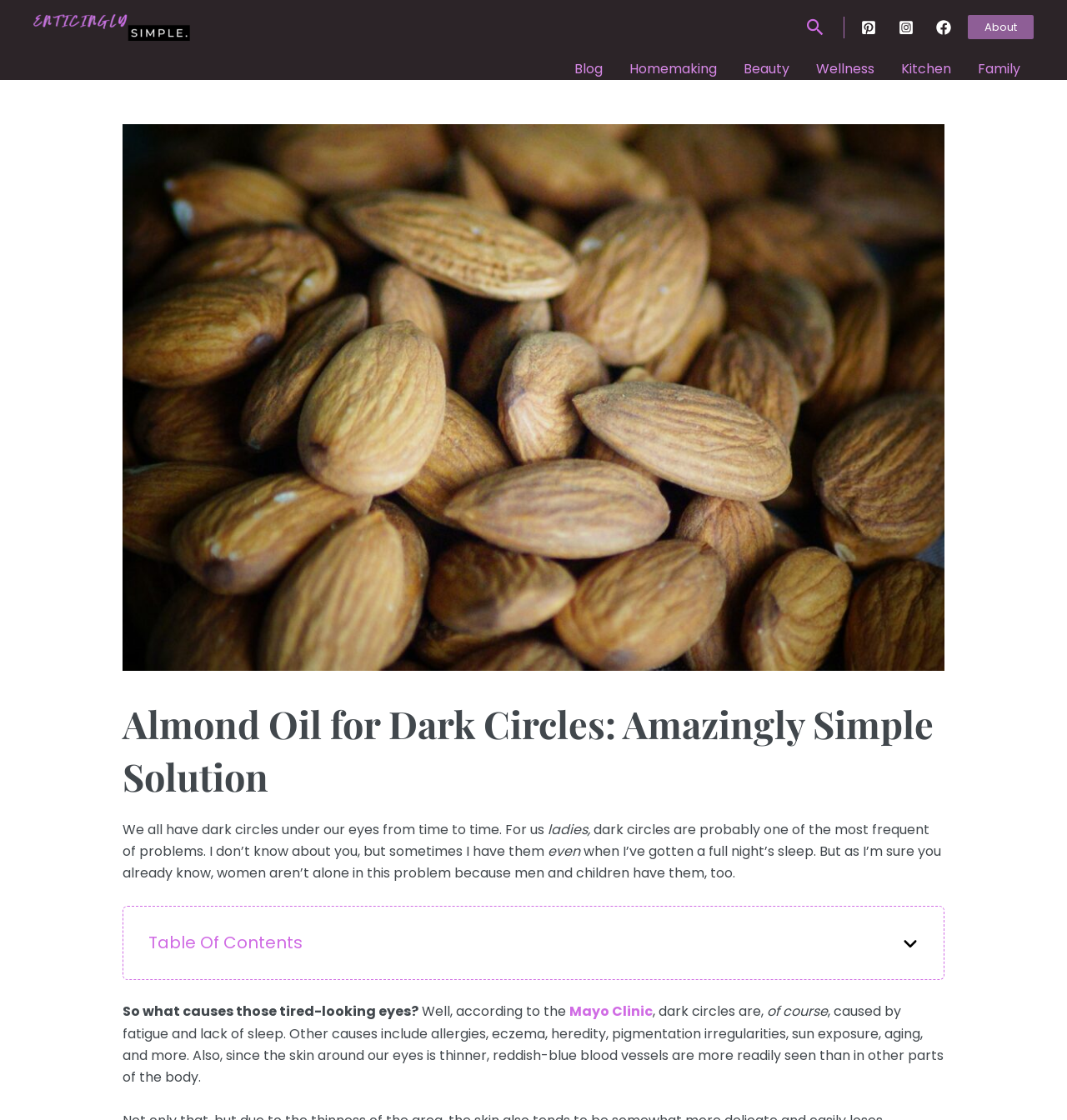Identify the bounding box coordinates of the clickable region required to complete the instruction: "Click the Enticingly Simple Logo". The coordinates should be given as four float numbers within the range of 0 and 1, i.e., [left, top, right, bottom].

[0.031, 0.015, 0.188, 0.032]